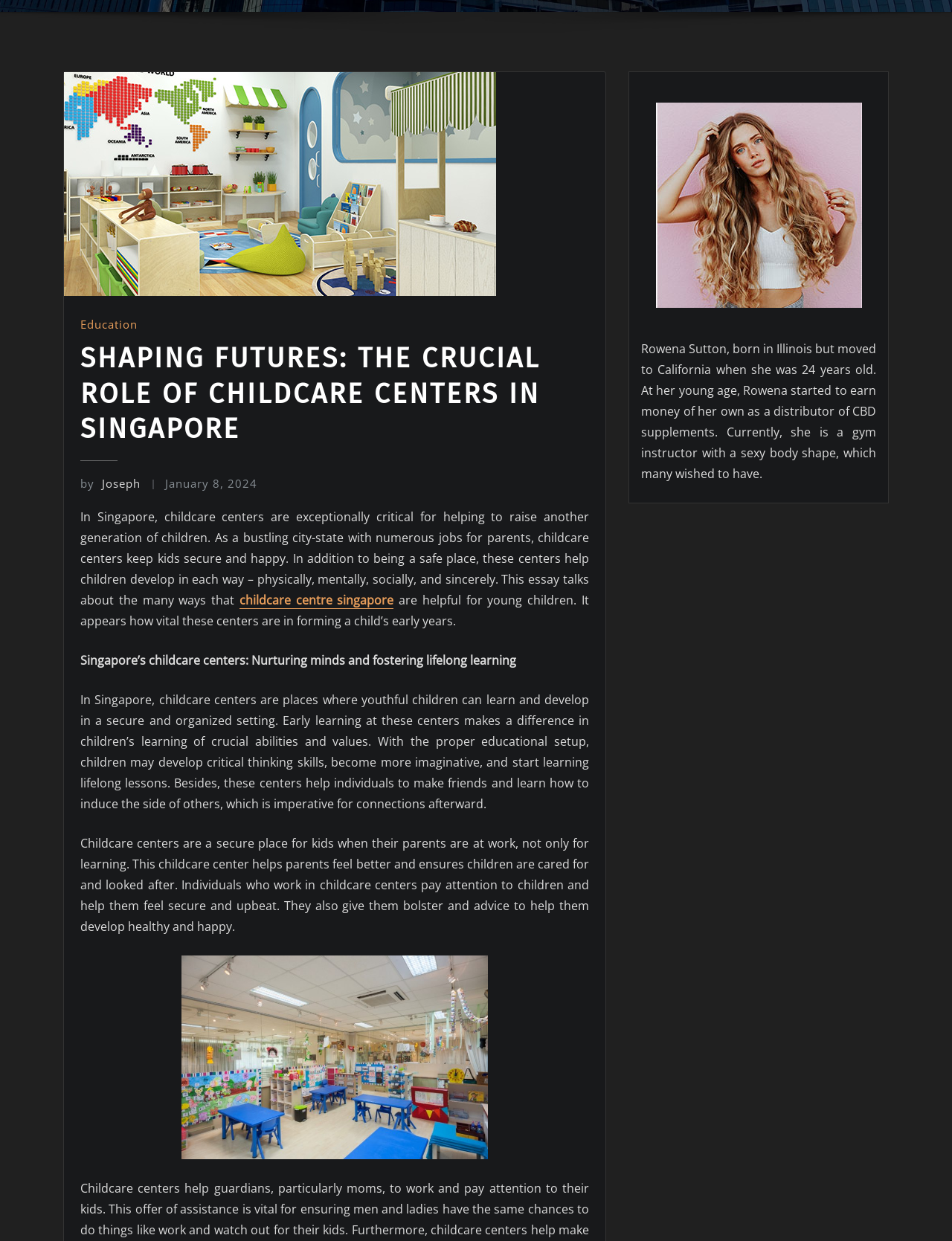Given the webpage screenshot and the description, determine the bounding box coordinates (top-left x, top-left y, bottom-right x, bottom-right y) that define the location of the UI element matching this description: Education

[0.084, 0.255, 0.145, 0.267]